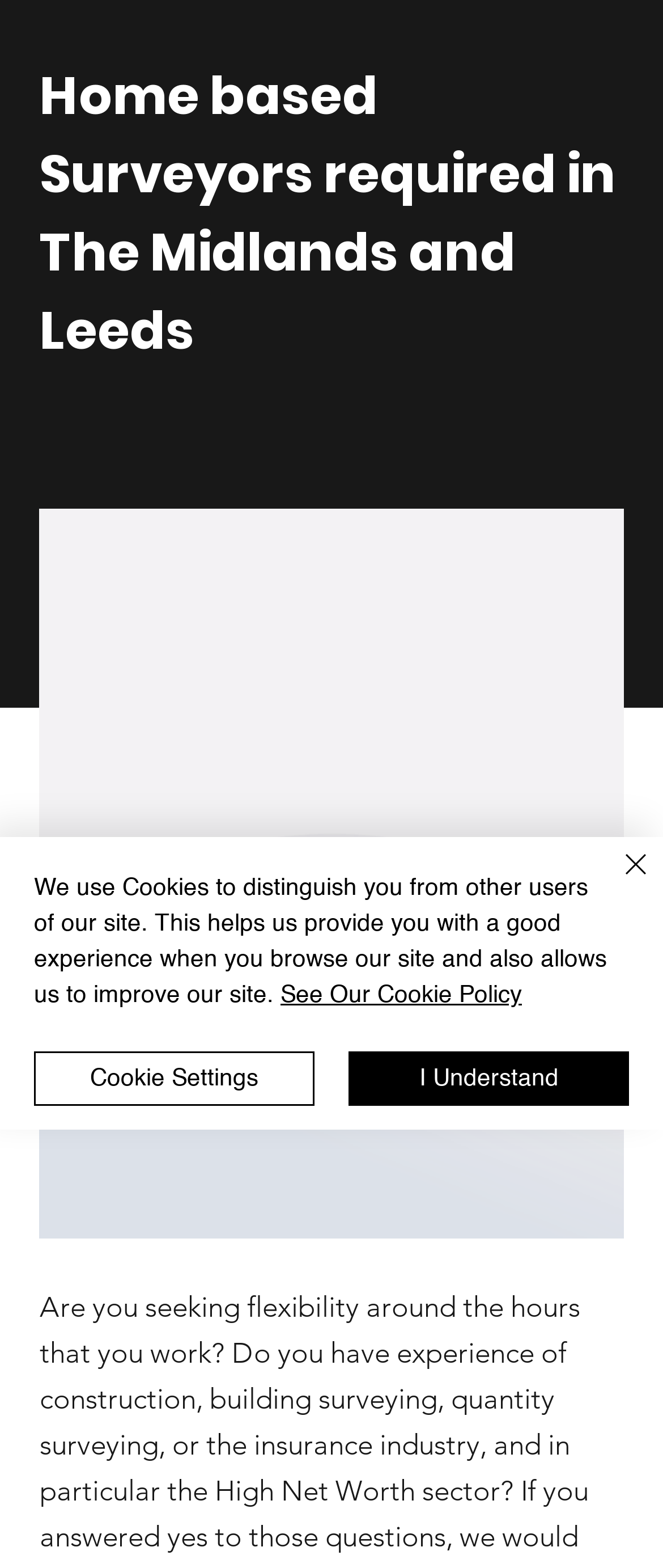What is the text of the link in the cookie policy alert section?
Analyze the screenshot and provide a detailed answer to the question.

The link 'See Our Cookie Policy' is located in the cookie policy alert section and provides additional information about the website's cookie policy.